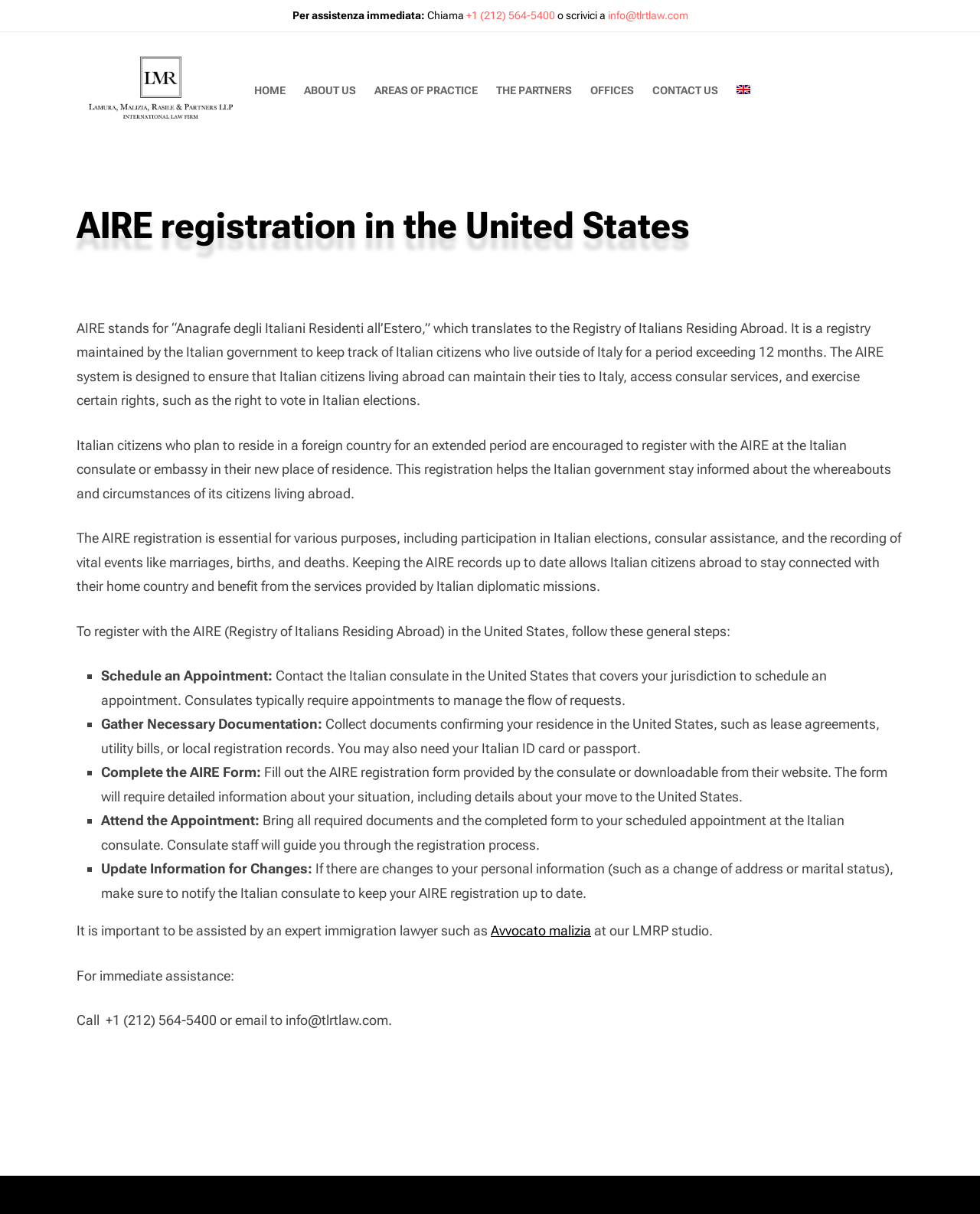Generate a thorough description of the webpage.

This webpage is about AIRE registration in the United States, specifically providing information on how Italian citizens can register with the Registry of Italians Residing Abroad. 

At the top of the page, there is a section with contact information, including a phone number and email address, along with a link to a law firm, LAMURA, MALIZIA, RASILE & PARTNERS. 

Below this section, there is a navigation menu with links to different pages, including HOME, ABOUT US, AREAS OF PRACTICE, THE PARTNERS, OFFICES, CONTACT US, and English. 

The main content of the page is divided into several sections. The first section explains what AIRE is, its purpose, and its benefits for Italian citizens living abroad. 

The following sections provide step-by-step instructions on how to register with AIRE in the United States, including scheduling an appointment, gathering necessary documentation, completing the AIRE form, attending the appointment, and updating information for changes. 

Throughout the page, there are several static text elements and links providing additional information and resources. There are also two images, one of which is a logo for LAMURA, MALIZIA, RASILE & PARTNERS, and the other is a flag representing the English language.